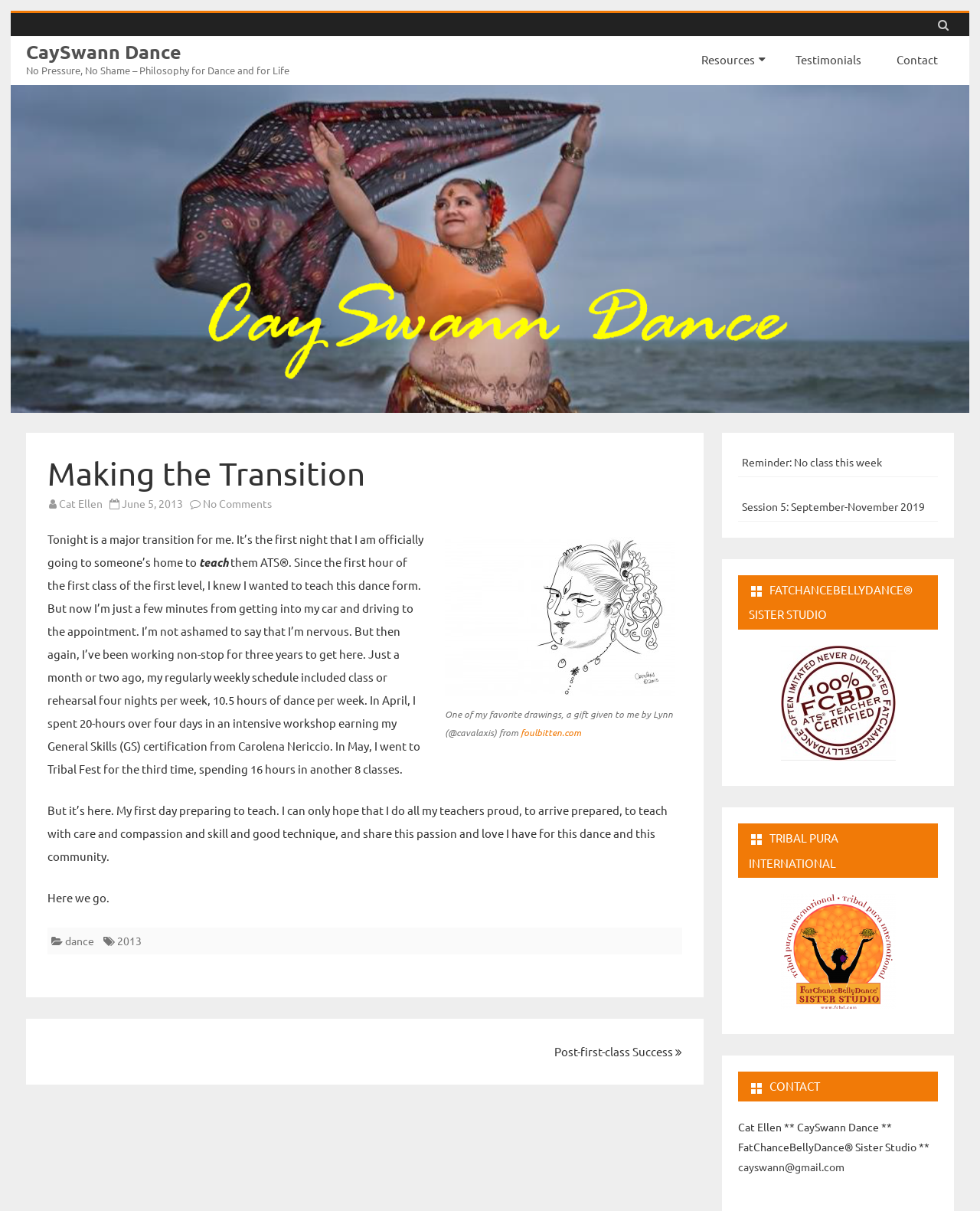Please identify the bounding box coordinates of the clickable area that will allow you to execute the instruction: "Visit the 'FatChanceBellyDance' Sister Studio page".

[0.796, 0.533, 0.914, 0.628]